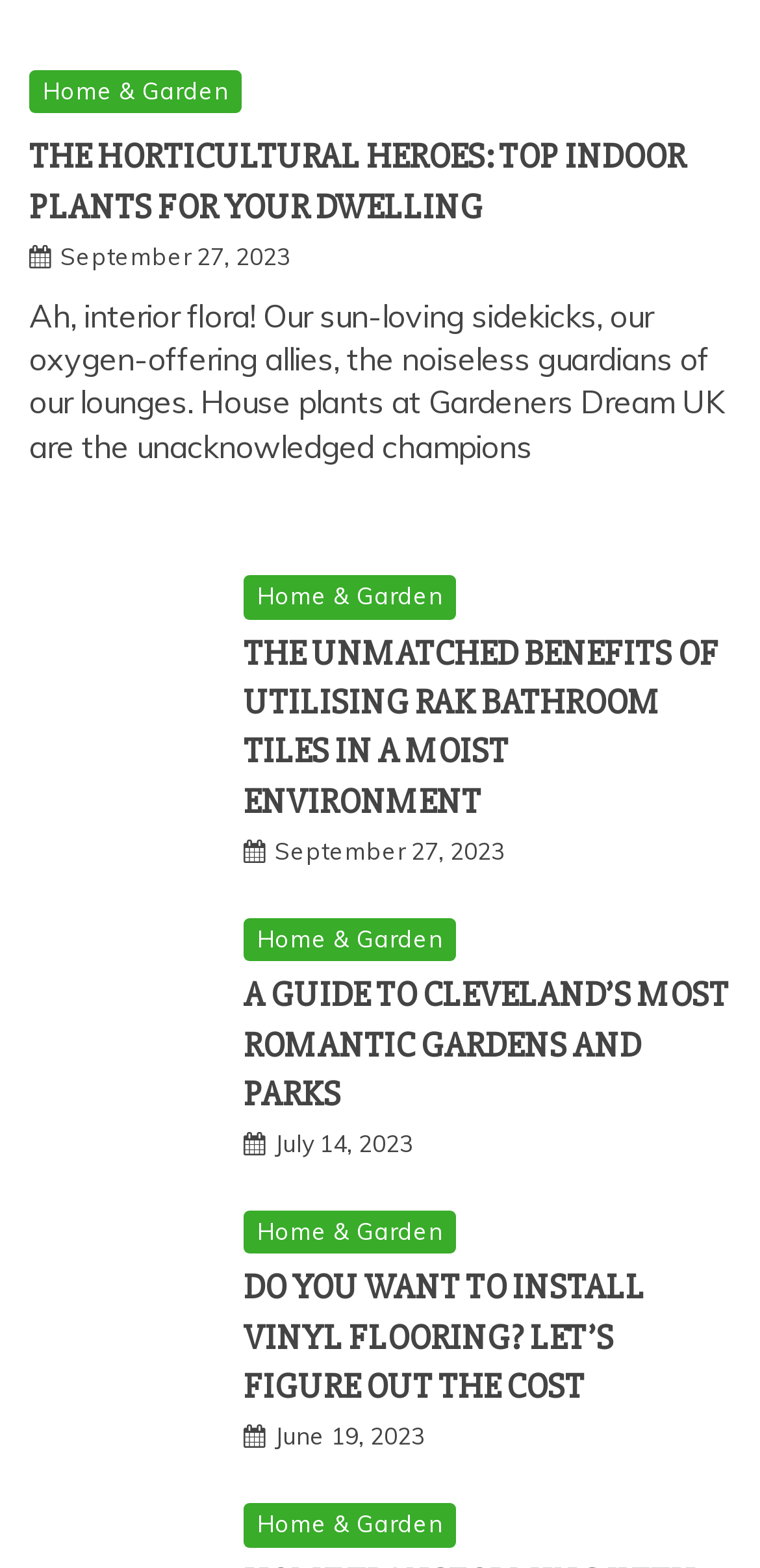Determine the bounding box coordinates in the format (top-left x, top-left y, bottom-right x, bottom-right y). Ensure all values are floating point numbers between 0 and 1. Identify the bounding box of the UI element described by: June 19, 2023June 22, 2023

[0.362, 0.906, 0.559, 0.925]